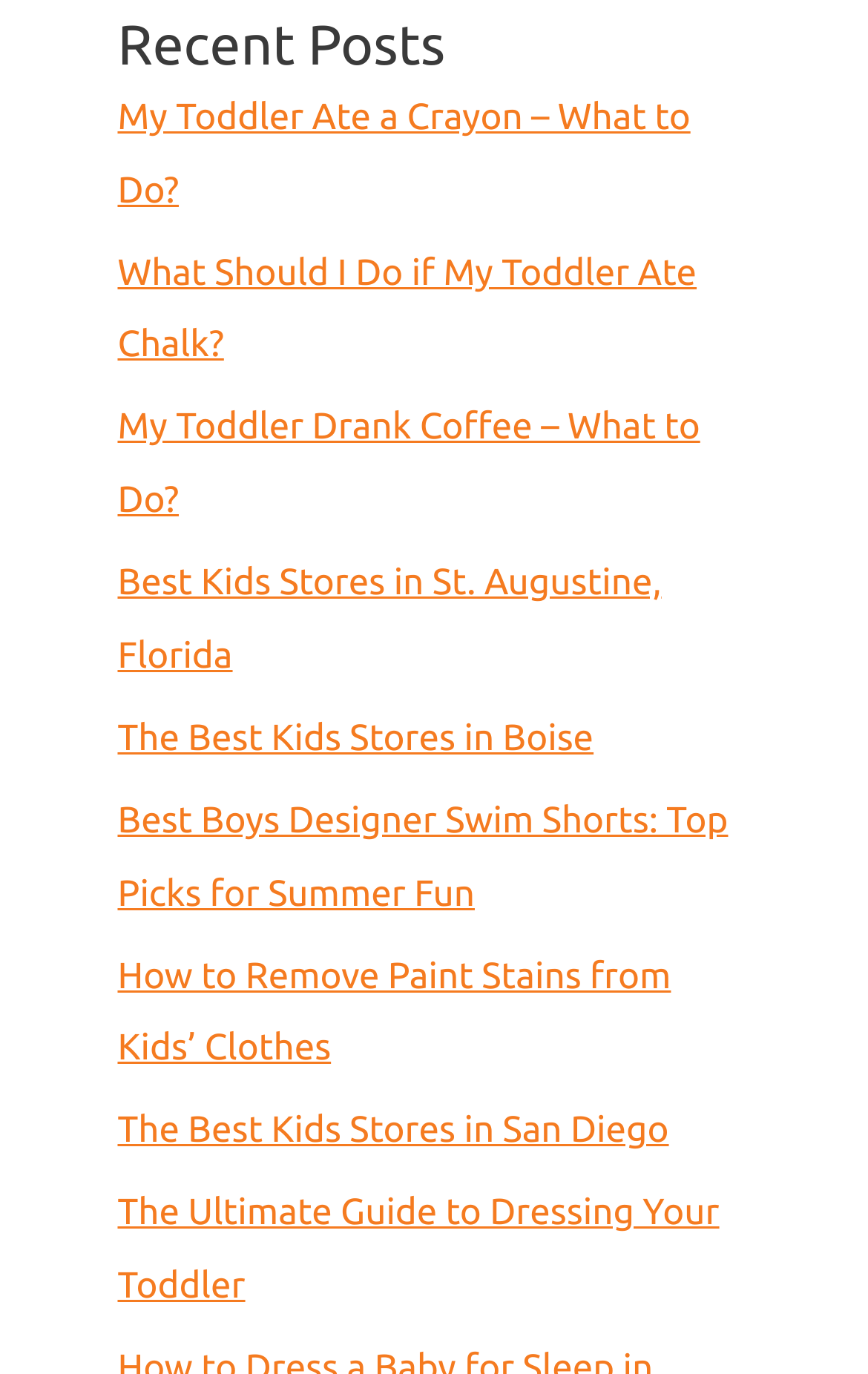Please specify the bounding box coordinates for the clickable region that will help you carry out the instruction: "explore the best kids stores in San Diego".

[0.135, 0.809, 0.771, 0.838]